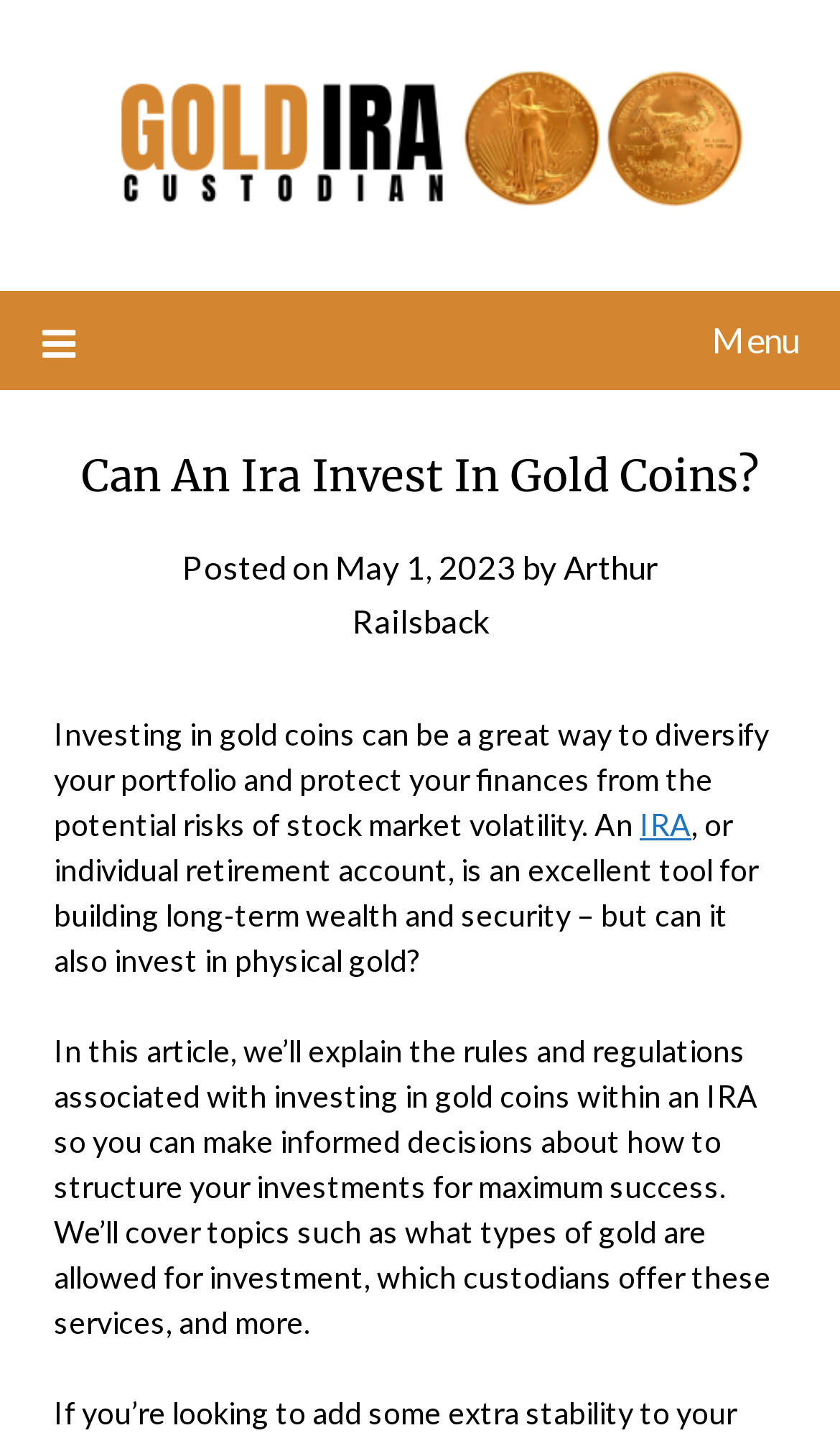Write an exhaustive caption that covers the webpage's main aspects.

The webpage is about investing in gold coins, specifically discussing whether an Individual Retirement Account (IRA) can invest in physical gold. At the top-left corner, there is a link to "Gold IRA Custodian" accompanied by an image with the same name. Next to it, on the top-right corner, is a menu link with three horizontal lines.

Below the menu link, there is a header section that spans almost the entire width of the page. It contains the title "Can An Ira Invest In Gold Coins?" in a large font, followed by the posting date "May 1, 2023" and the author's name "Arthur Railsback".

The main content of the page starts with a paragraph that explains the benefits of investing in gold coins, such as diversifying one's portfolio and protecting finances from stock market volatility. The text also mentions that an IRA can be an excellent tool for building long-term wealth and security. The paragraph is interrupted by a link to "IRA" and continues to discuss the possibility of investing in physical gold within an IRA.

The second paragraph is a brief summary of the article, stating that it will cover the rules and regulations associated with investing in gold coins within an IRA, including the types of gold allowed for investment and the custodians that offer these services.